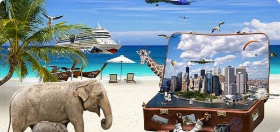What type of trees are swaying in the background?
Refer to the image and give a detailed answer to the query.

The caption specifically mentions 'exotic palm trees' swaying gently in the background, which indicates that the trees depicted in the image are palm trees.